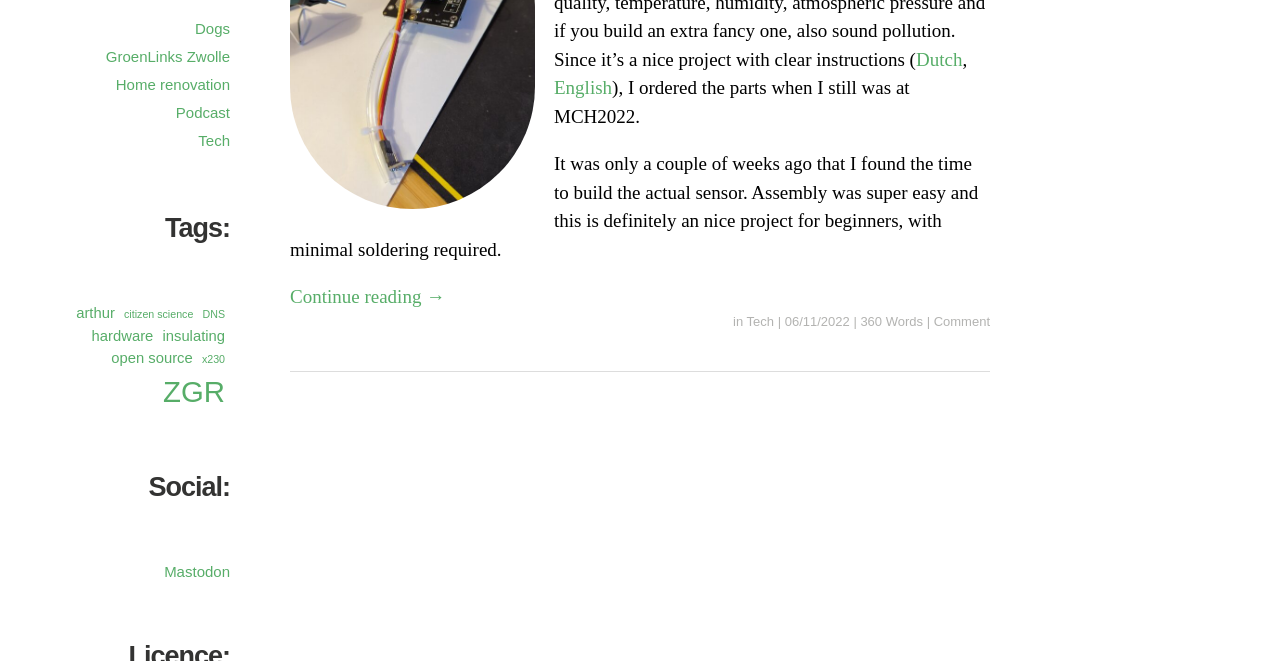Using the element description: "Contact Us", determine the bounding box coordinates. The coordinates should be in the format [left, top, right, bottom], with values between 0 and 1.

None